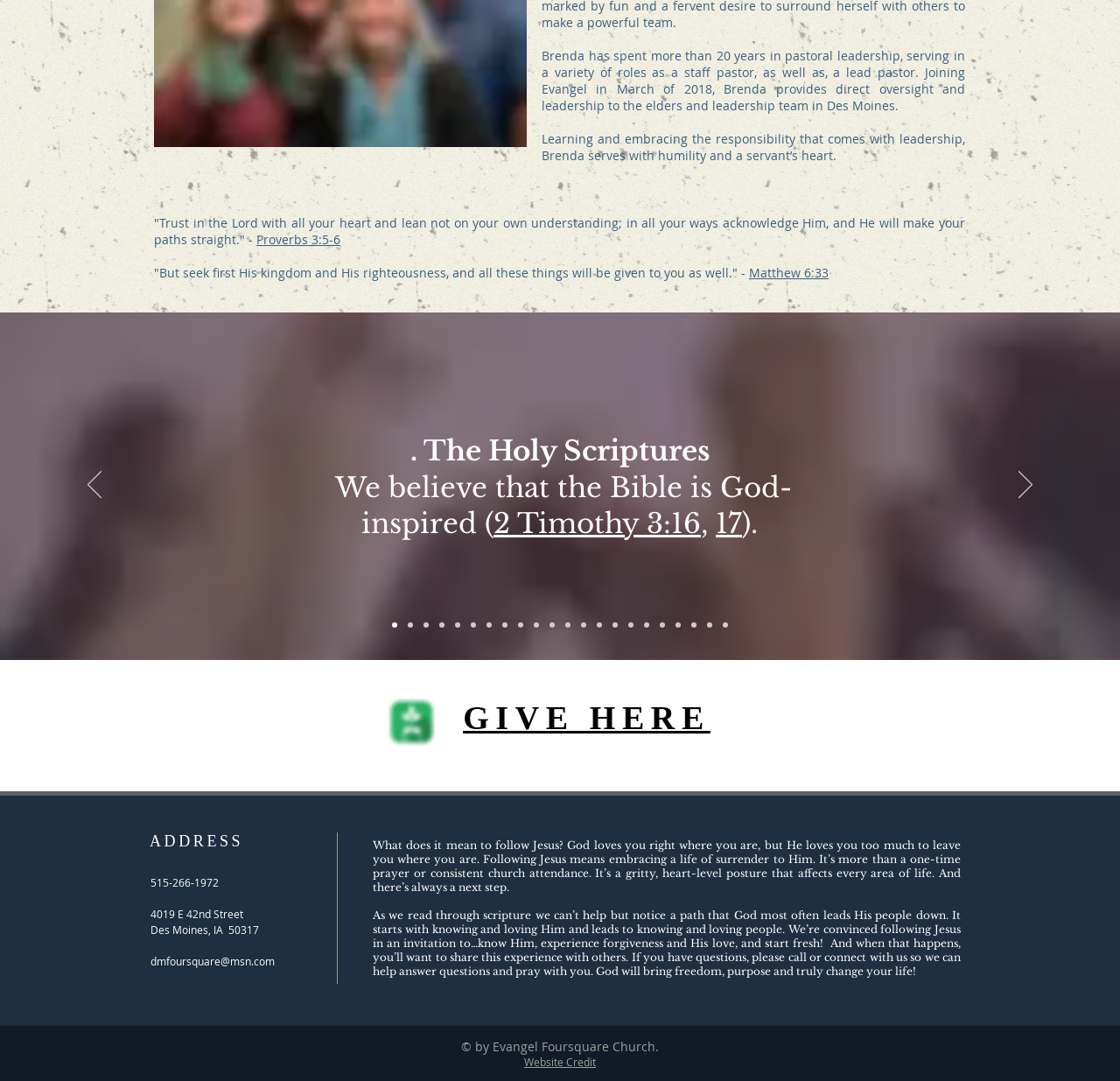From the webpage screenshot, identify the region described by GIVE HERE. Provide the bounding box coordinates as (top-left x, top-left y, bottom-right x, bottom-right y), with each value being a floating point number between 0 and 1.

[0.413, 0.647, 0.634, 0.681]